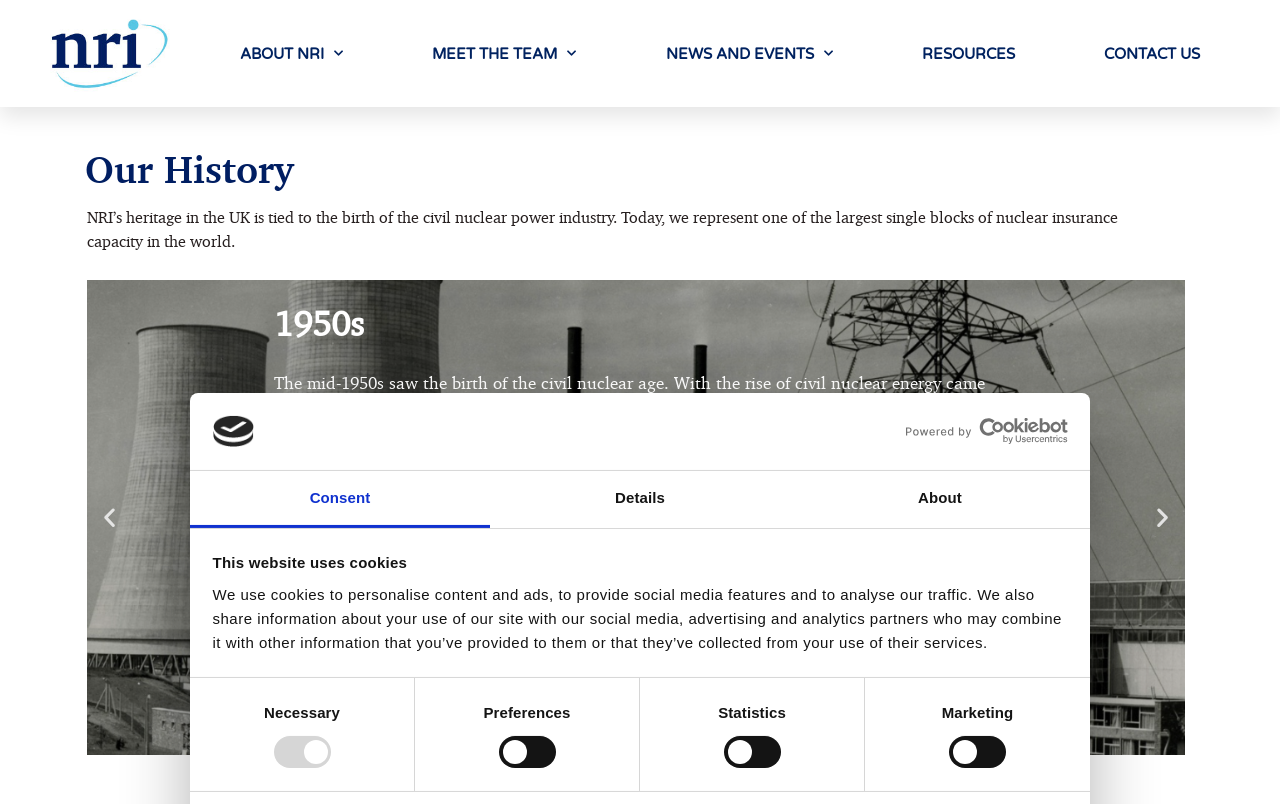What is the layout of the tabs on this webpage?
Provide a detailed answer to the question, using the image to inform your response.

The tablist element has an orientation of 'horizontal', indicating that the tabs on this webpage are laid out horizontally.